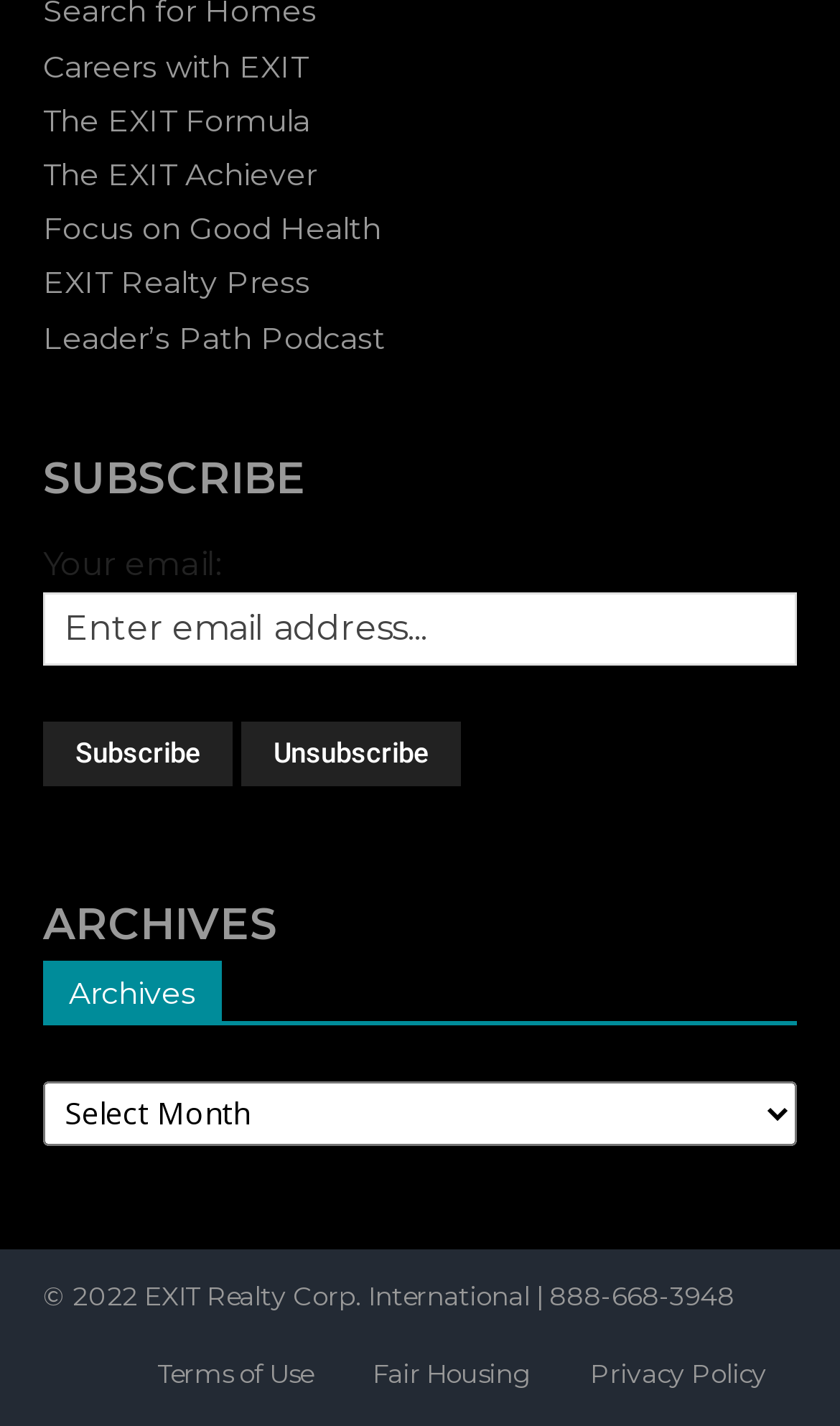For the following element description, predict the bounding box coordinates in the format (top-left x, top-left y, bottom-right x, bottom-right y). All values should be floating point numbers between 0 and 1. Description: FAQ

None